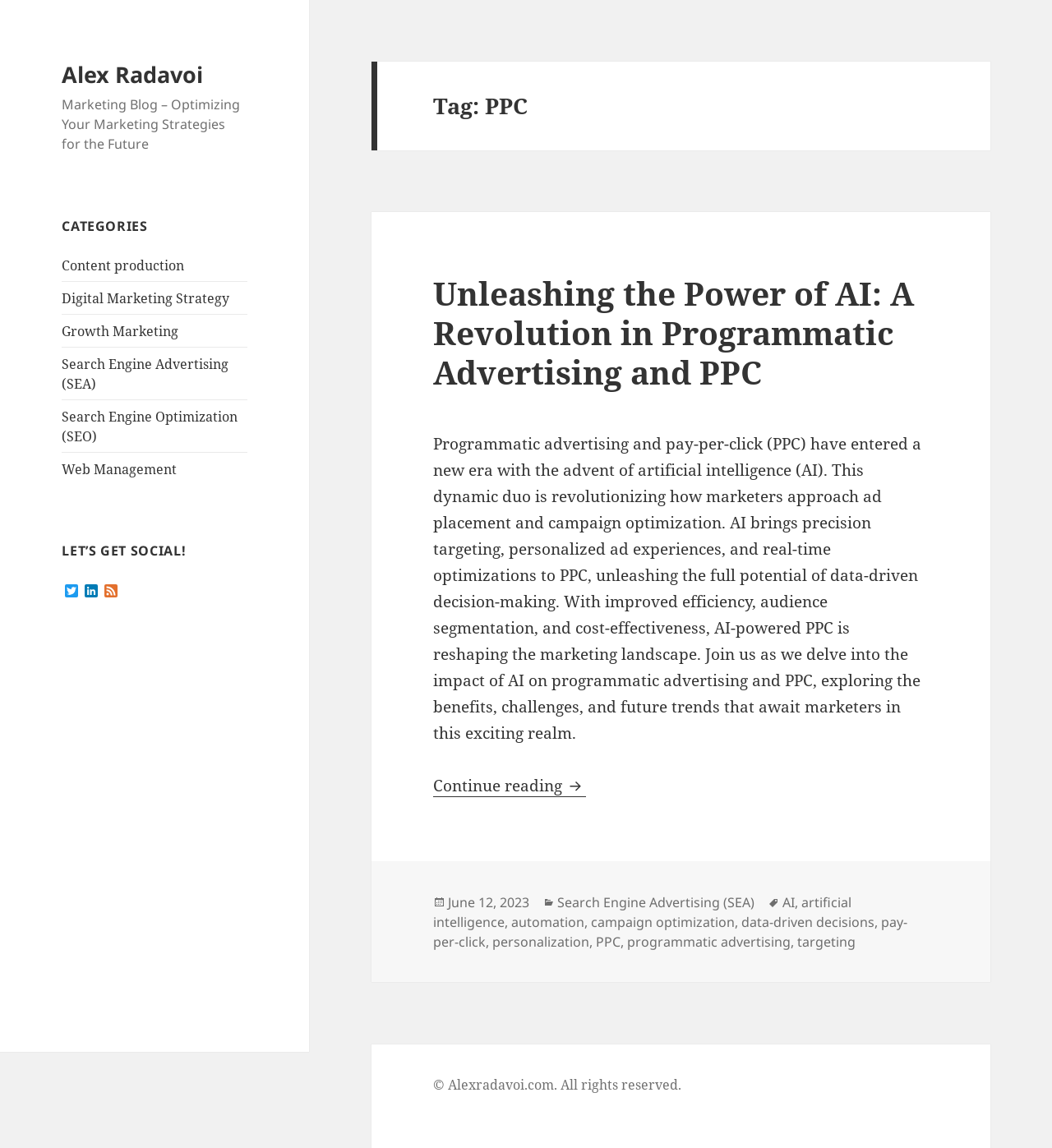Provide an in-depth caption for the webpage.

The webpage is a blog post titled "Unleashing the Power of AI: A Revolution in Programmatic Advertising and PPC" by Alex Radavoi. At the top, there is a link to the author's name, followed by a static text describing the blog as "Marketing Blog – Optimizing Your Marketing Strategies for the Future".

Below the title, there is a complementary section that takes up about half of the page. This section is divided into three parts. The first part has a heading "CATEGORIES" followed by a list of links to different categories, including "Content production", "Digital Marketing Strategy", and "Search Engine Optimization (SEO)". The second part has a heading "LET’S GET SOCIAL!" followed by links to the author's social media profiles, including Twitter, LinkedIn, and Feed. 

The main content of the page is an article that takes up most of the page. The article has a heading "Tag: PPC" and is divided into several sections. The first section is a brief introduction to the topic, followed by a link to continue reading the article. The article discusses the impact of artificial intelligence on programmatic advertising and pay-per-click marketing.

At the bottom of the page, there is a footer section that contains information about the post, including the date it was posted, categories, and tags. The tags include "AI", "artificial intelligence", "automation", and "campaign optimization", among others. There is also a copyright notice at the very bottom of the page.